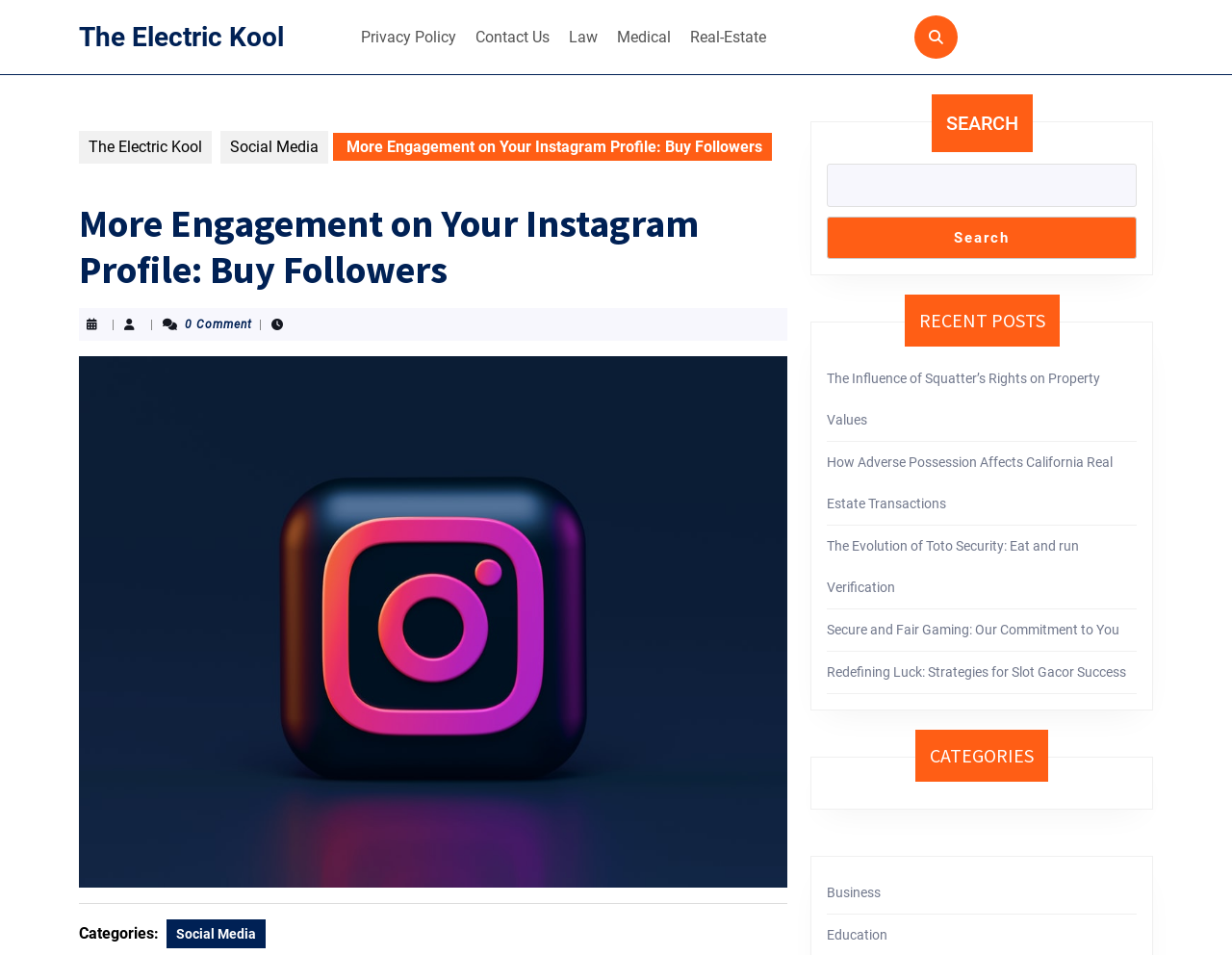Extract the bounding box coordinates for the UI element described by the text: "Social Media". The coordinates should be in the form of [left, top, right, bottom] with values between 0 and 1.

[0.135, 0.963, 0.216, 0.993]